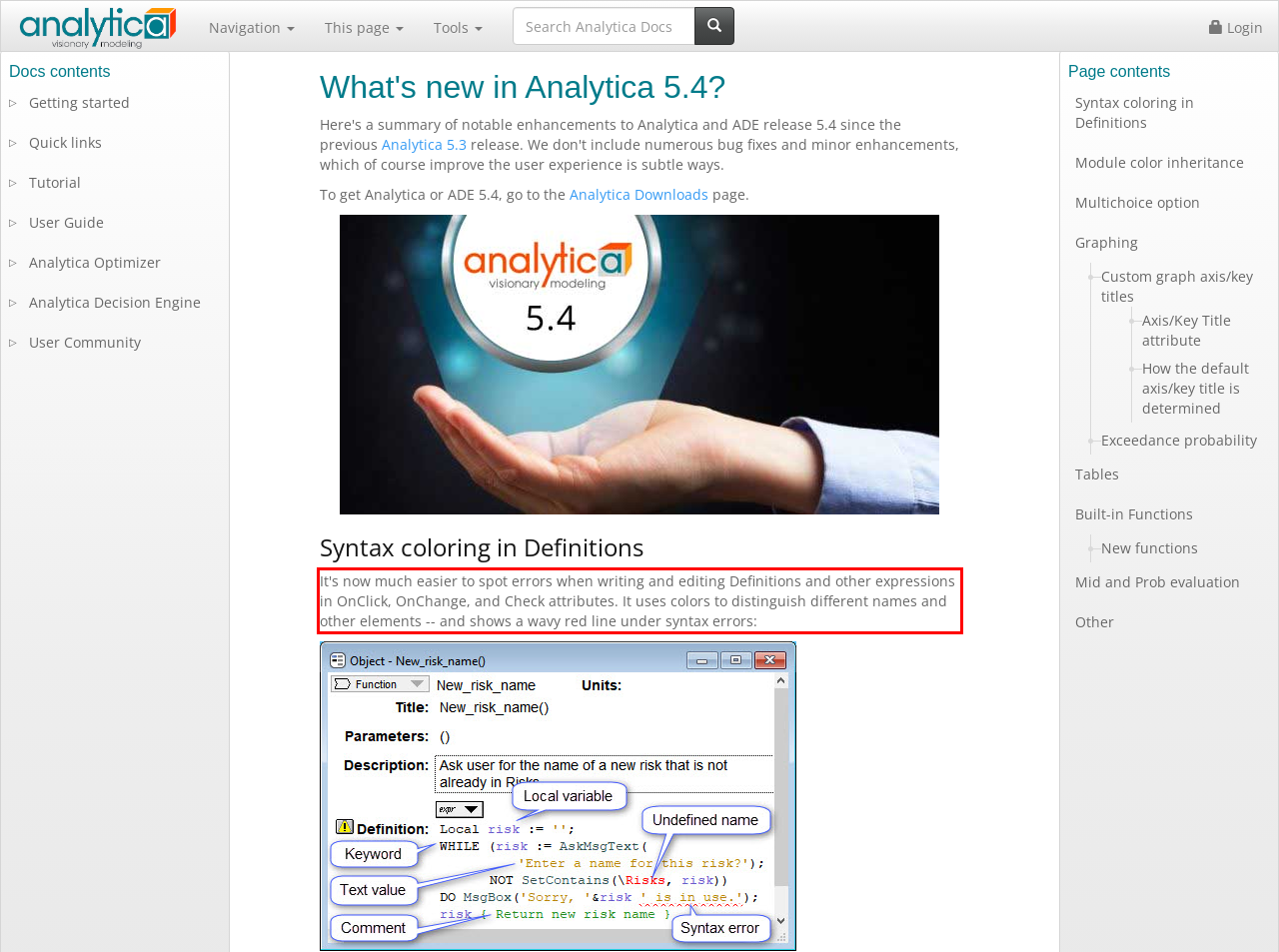Please examine the webpage screenshot containing a red bounding box and use OCR to recognize and output the text inside the red bounding box.

It's now much easier to spot errors when writing and editing Definitions and other expressions in OnClick, OnChange, and Check attributes. It uses colors to distinguish different names and other elements -- and shows a wavy red line under syntax errors: